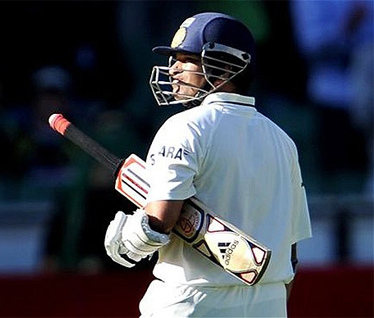Create a vivid and detailed description of the image.

This image captures a poignant moment featuring renowned Indian cricketer Sachin Tendulkar, known for his extraordinary contributions to the sport. Here, he stands on the field, clad in the traditional white cricket attire, with his back turned towards the camera. The iconic cricket bat rests against his shoulder, symbolizing both his legacy and the weight of expectations. Tendulkar appears reflective, possibly contemplating the challenges faced during a match, where, as noted in the accompanying text, he narrowly missed scoring his 100th international century. The background suggests a vibrant stadium atmosphere, indicative of a significant match. This visual encapsulates the intensity and passion that Tendulkar brought to the game, as well as the emotional journey of a player who consistently inspired millions.